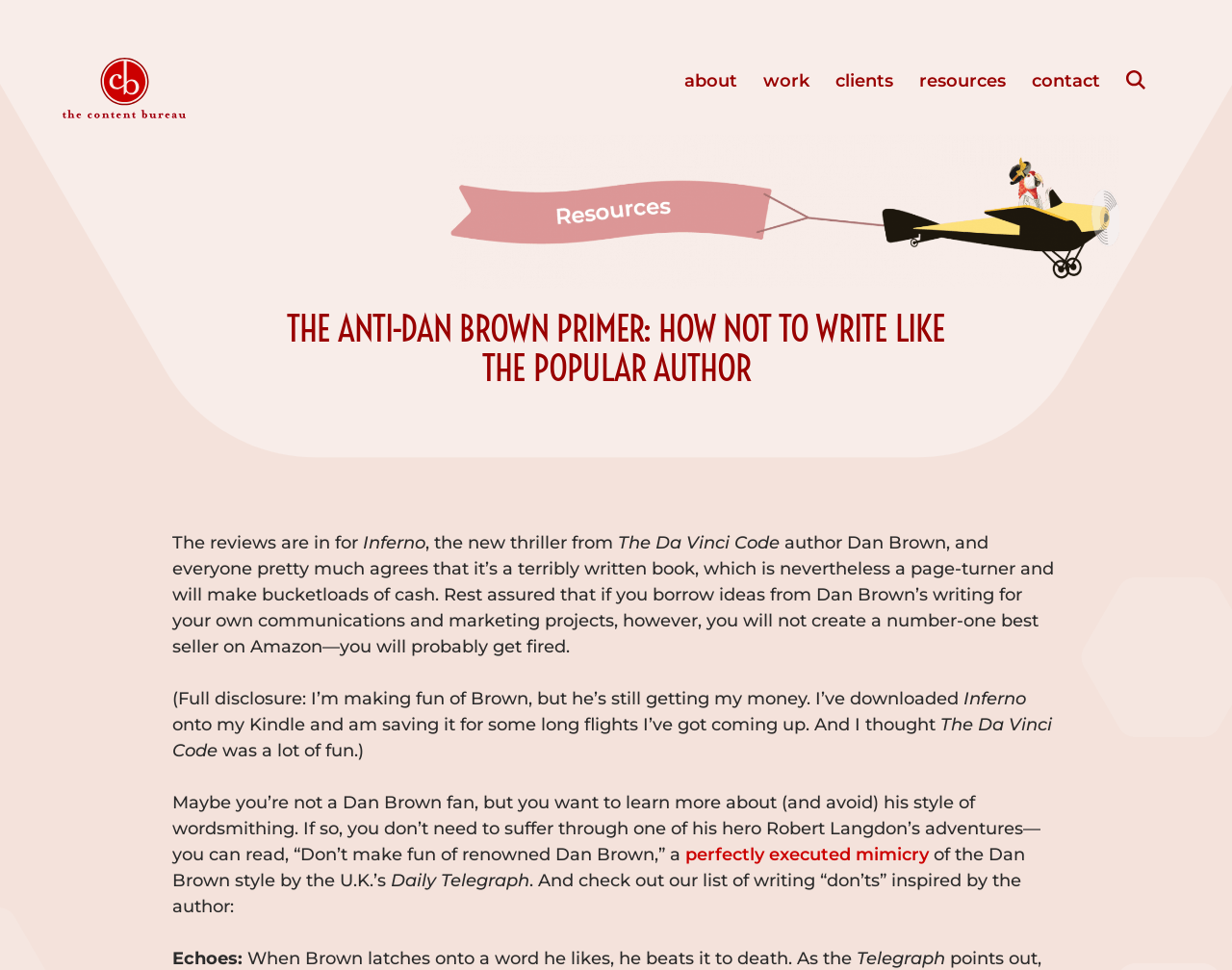How many links are there in the top navigation bar?
Give a thorough and detailed response to the question.

The answer can be found by counting the links in the top navigation bar, which are 'about', 'work', 'clients', 'resources', 'contact', and 'Search'.